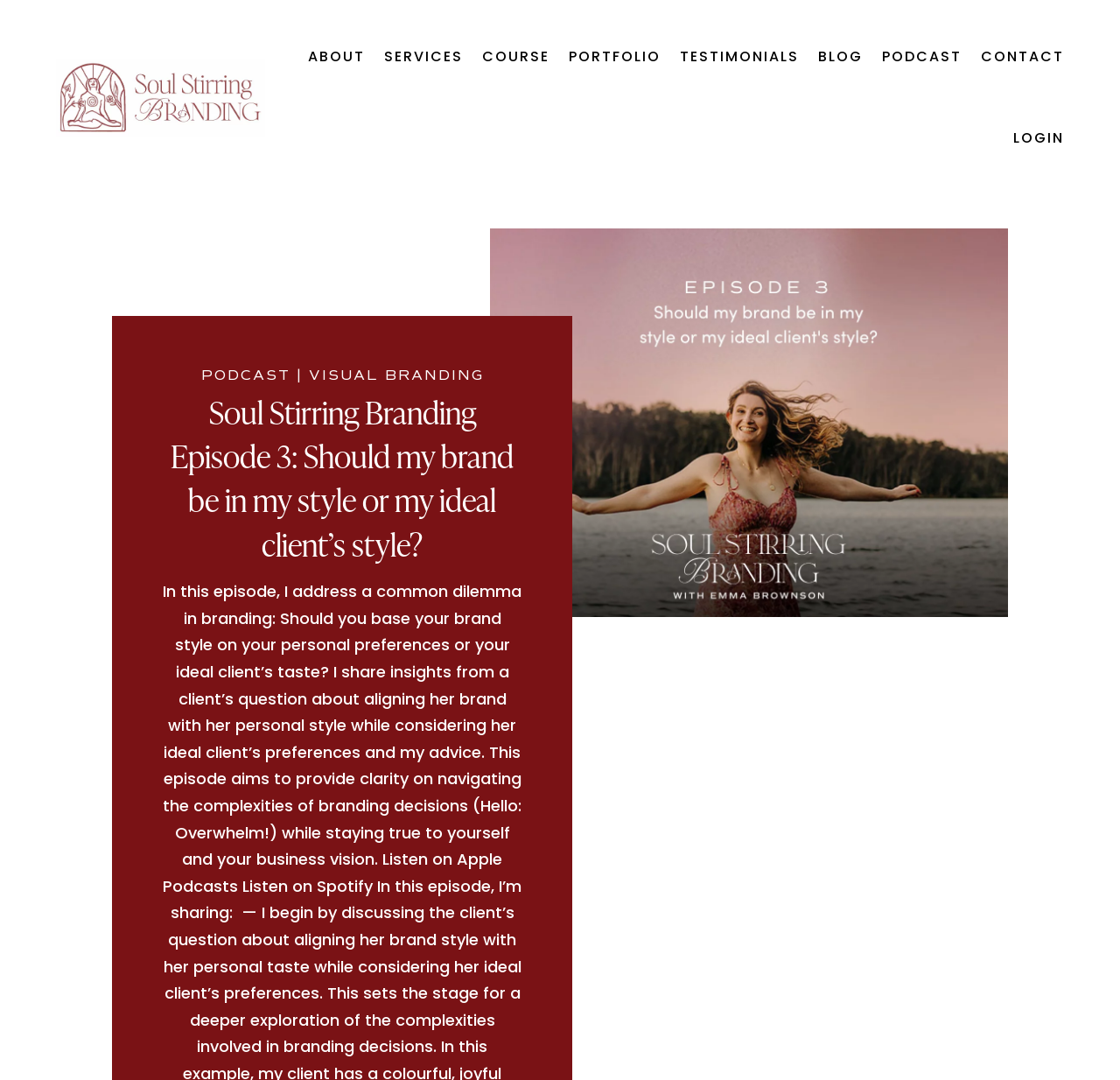Based on what you see in the screenshot, provide a thorough answer to this question: How many navigation links are there?

I counted the number of links in the navigation menu, which includes ABOUT, SERVICES, COURSE, PORTFOLIO, TESTIMONIALS, BLOG, PODCAST, CONTACT, and LOGIN.